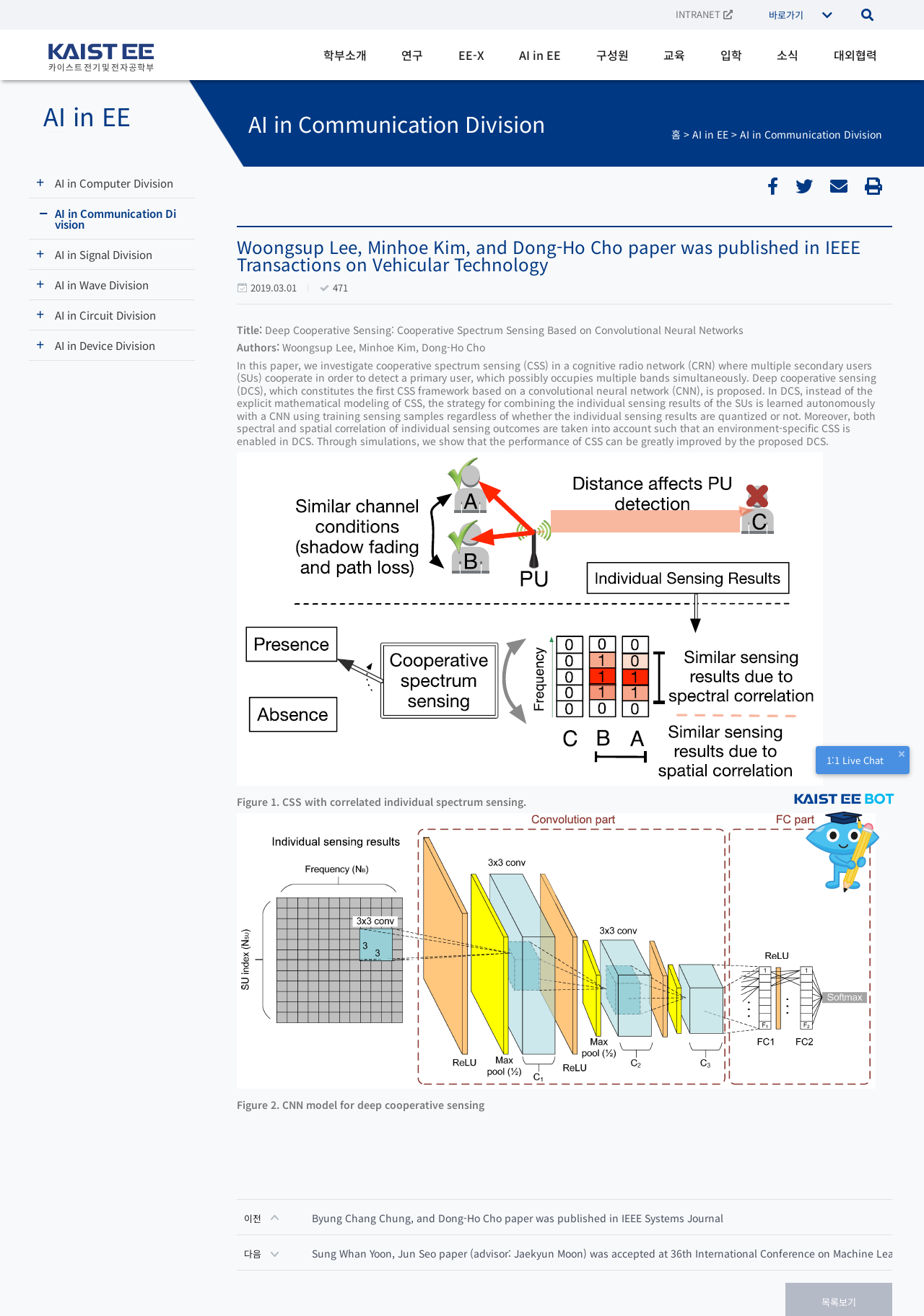Can you look at the image and give a comprehensive answer to the question:
Who are the authors of the paper?

I found the authors of the paper by looking at the text 'Authors:' followed by 'Woongsup Lee, Minhoe Kim, Dong-Ho Cho' on the webpage.